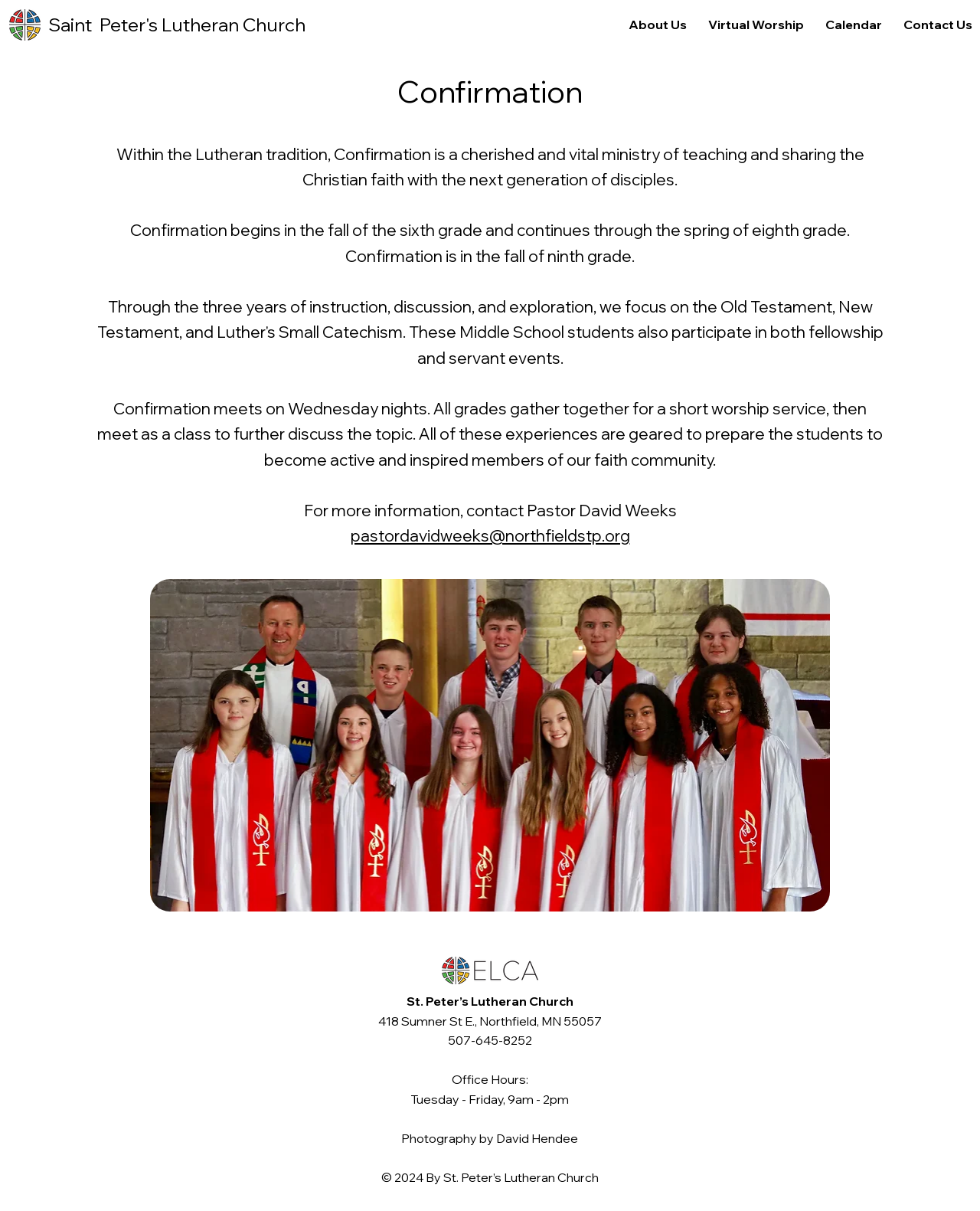Detail the various sections and features present on the webpage.

This webpage is about the Confirmation program at St. Peter's Lutheran Church in Northfield. At the top, there is a navigation menu with buttons and links to different sections of the website, including "About Us", "Virtual Worship", "Calendar", and "Contact Us". 

Below the navigation menu, there is a heading that reads "Confirmation". Underneath this heading, there is a paragraph of text that explains the significance of Confirmation in the Lutheran tradition. 

Further down, there are three paragraphs of text that provide more information about the Confirmation program, including when it begins, how it is structured, and what the goals of the program are. 

On the right side of the page, there is a section with contact information for Pastor David Weeks, including an email address. 

At the bottom of the page, there is a footer section with information about the church, including its address, phone number, office hours, and a copyright notice. There is also a credit for the photography on the page.